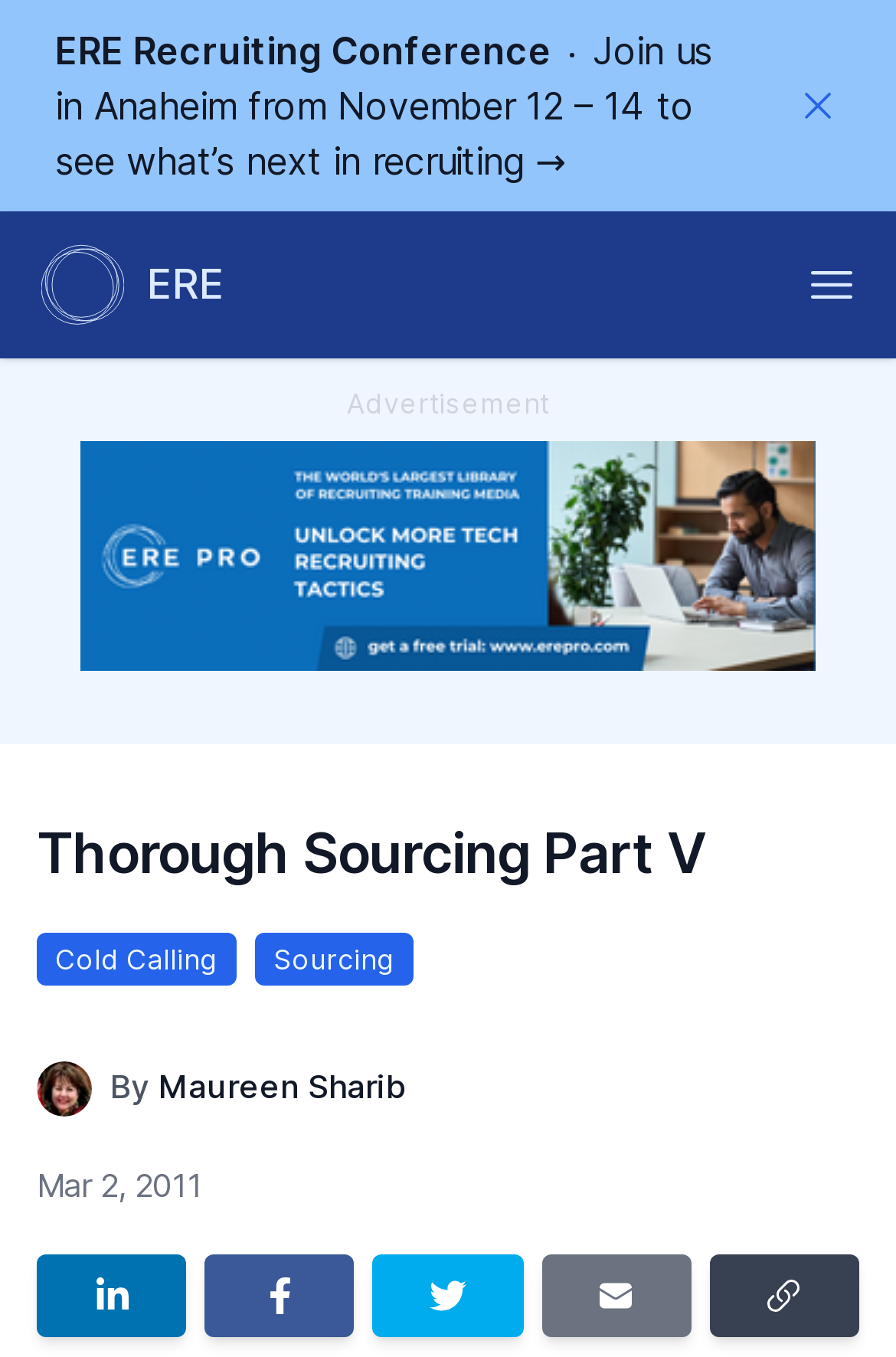Identify the bounding box for the UI element described as: "Copied!". The coordinates should be four float numbers between 0 and 1, i.e., [left, top, right, bottom].

[0.792, 0.924, 0.959, 0.985]